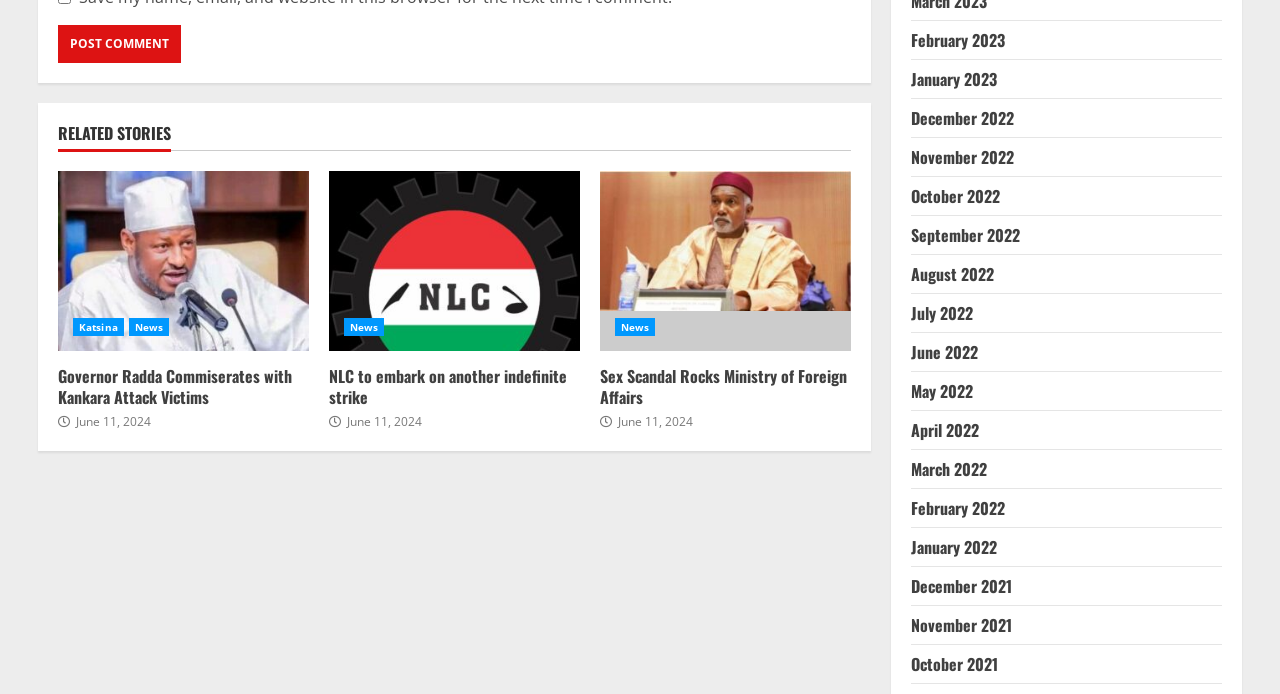What is the date of the third related story?
Use the image to answer the question with a single word or phrase.

June 11, 2024